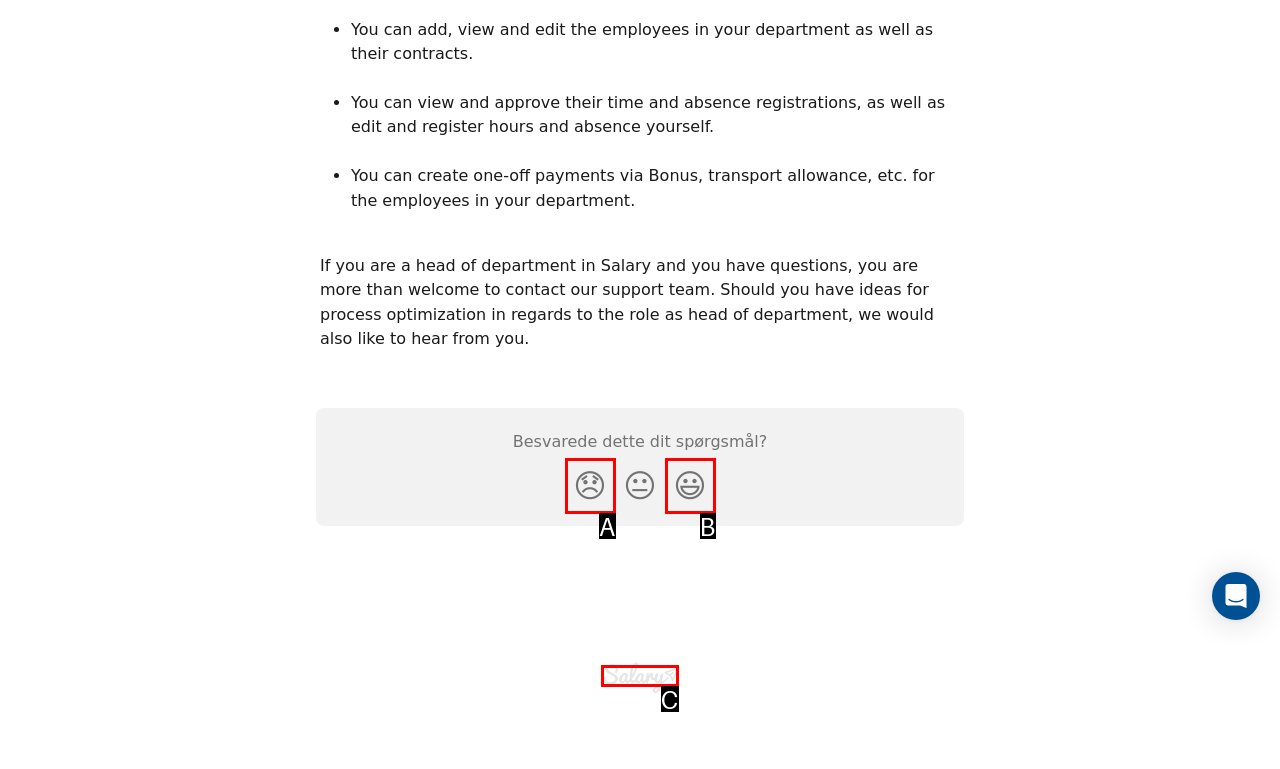Select the letter of the option that corresponds to: alt="Salary Support"
Provide the letter from the given options.

C